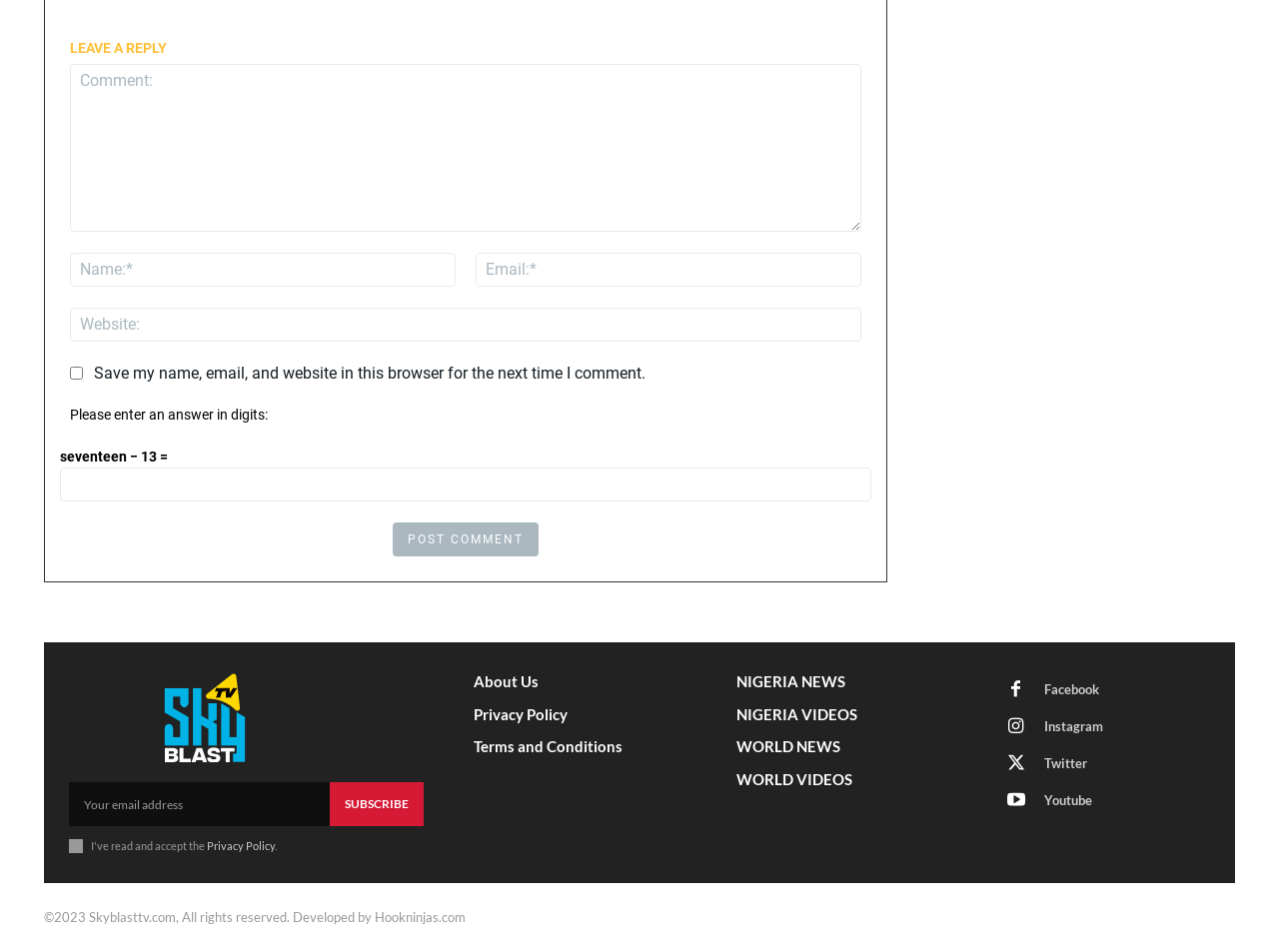Please identify the coordinates of the bounding box for the clickable region that will accomplish this instruction: "Post a comment".

[0.307, 0.548, 0.421, 0.584]